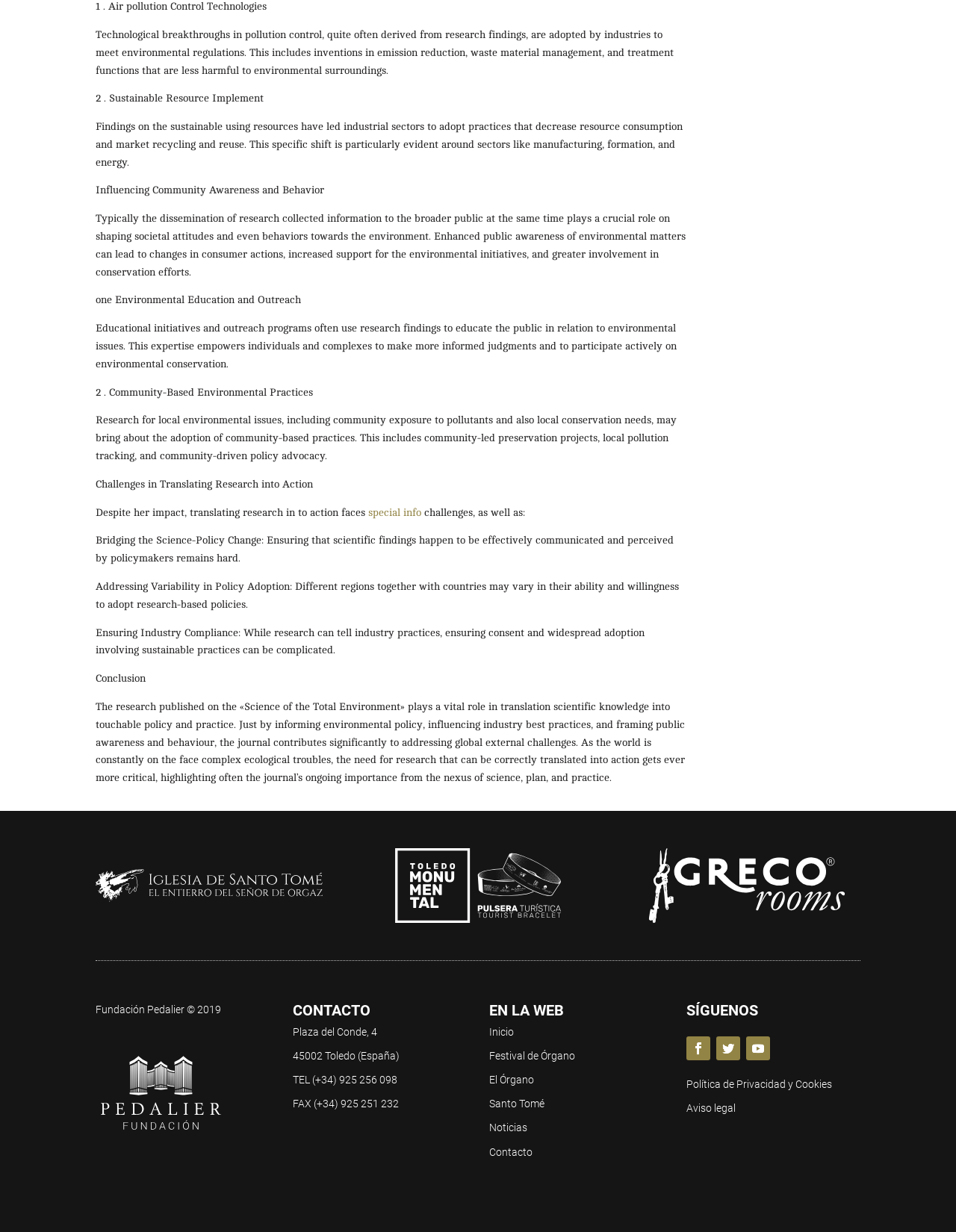Could you determine the bounding box coordinates of the clickable element to complete the instruction: "go to 'Inicio'"? Provide the coordinates as four float numbers between 0 and 1, i.e., [left, top, right, bottom].

[0.512, 0.832, 0.538, 0.842]